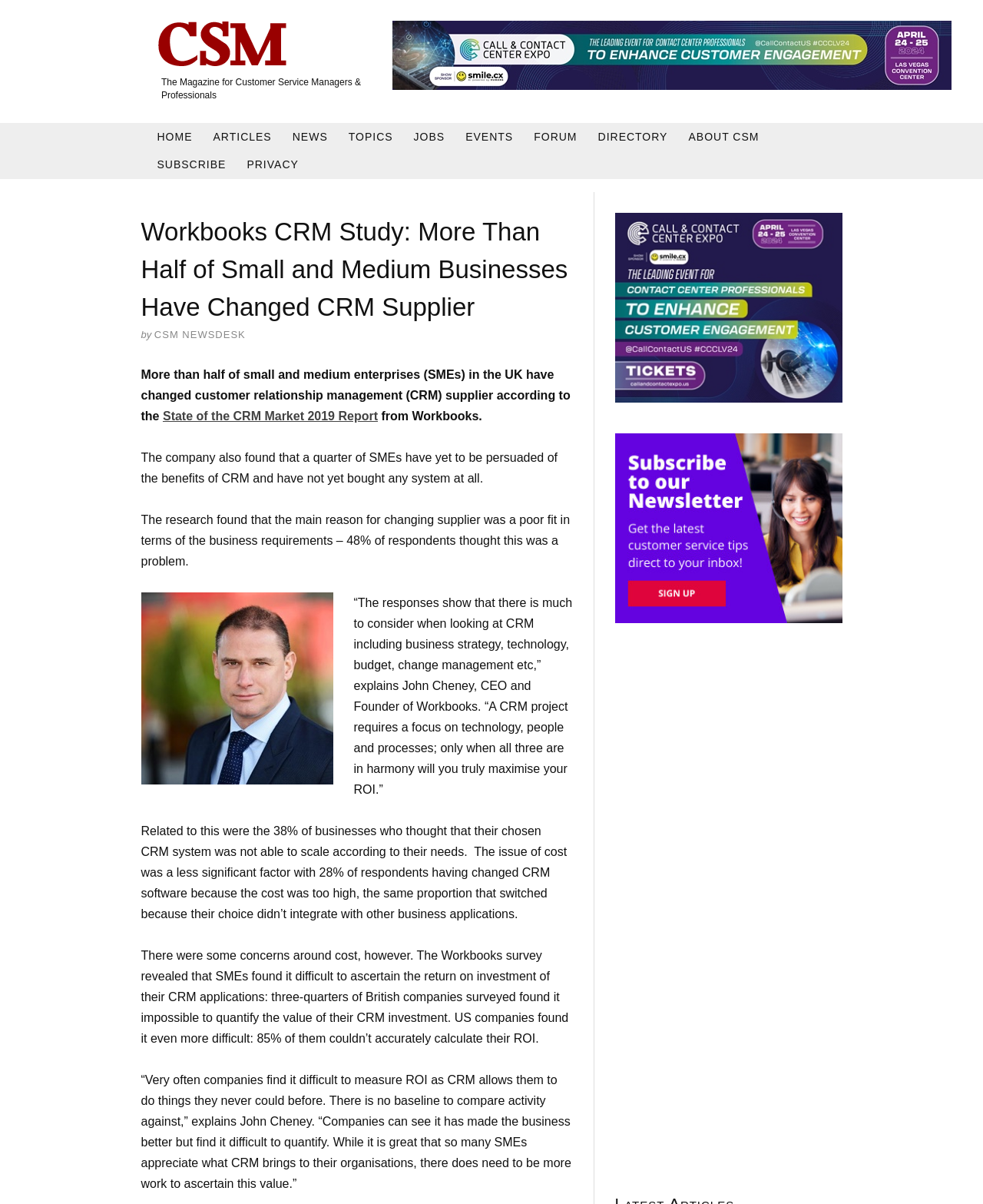Please extract the title of the webpage.

Workbooks CRM Study: More Than Half of Small and Medium Businesses Have Changed CRM Supplier